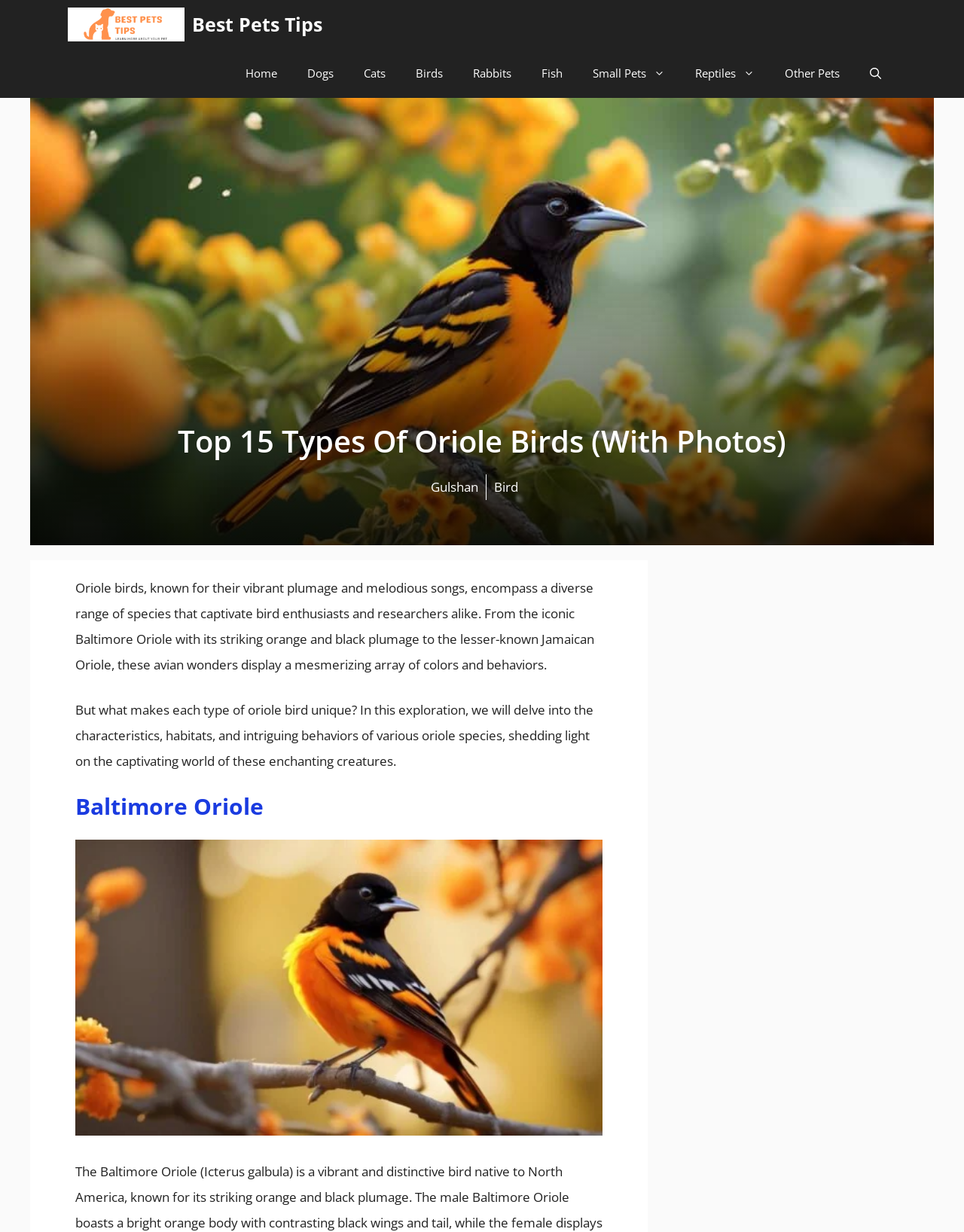Can you extract the primary headline text from the webpage?

Top 15 Types Of Oriole Birds (With Photos)